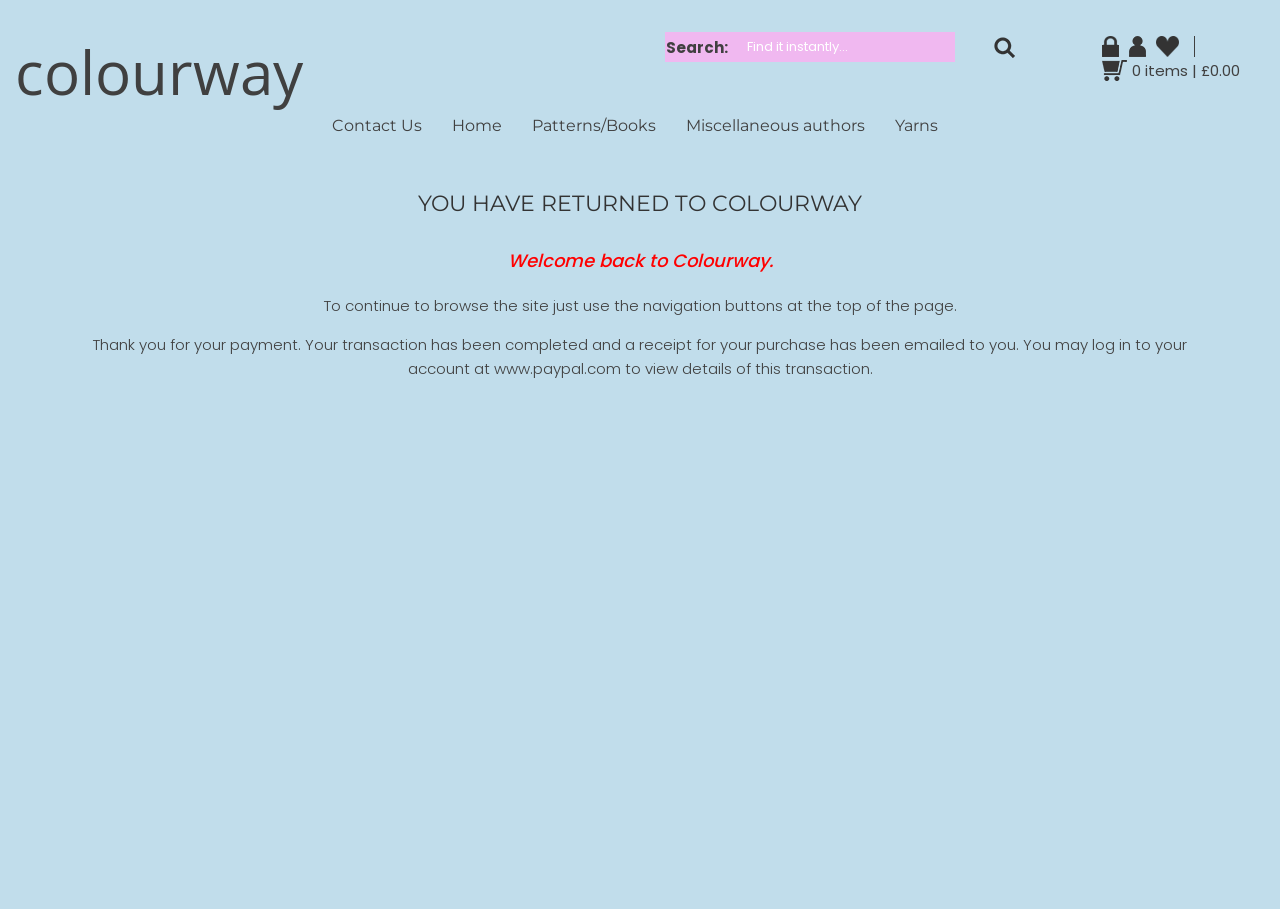Can you show the bounding box coordinates of the region to click on to complete the task described in the instruction: "Click on Contact Us"?

[0.259, 0.127, 0.33, 0.148]